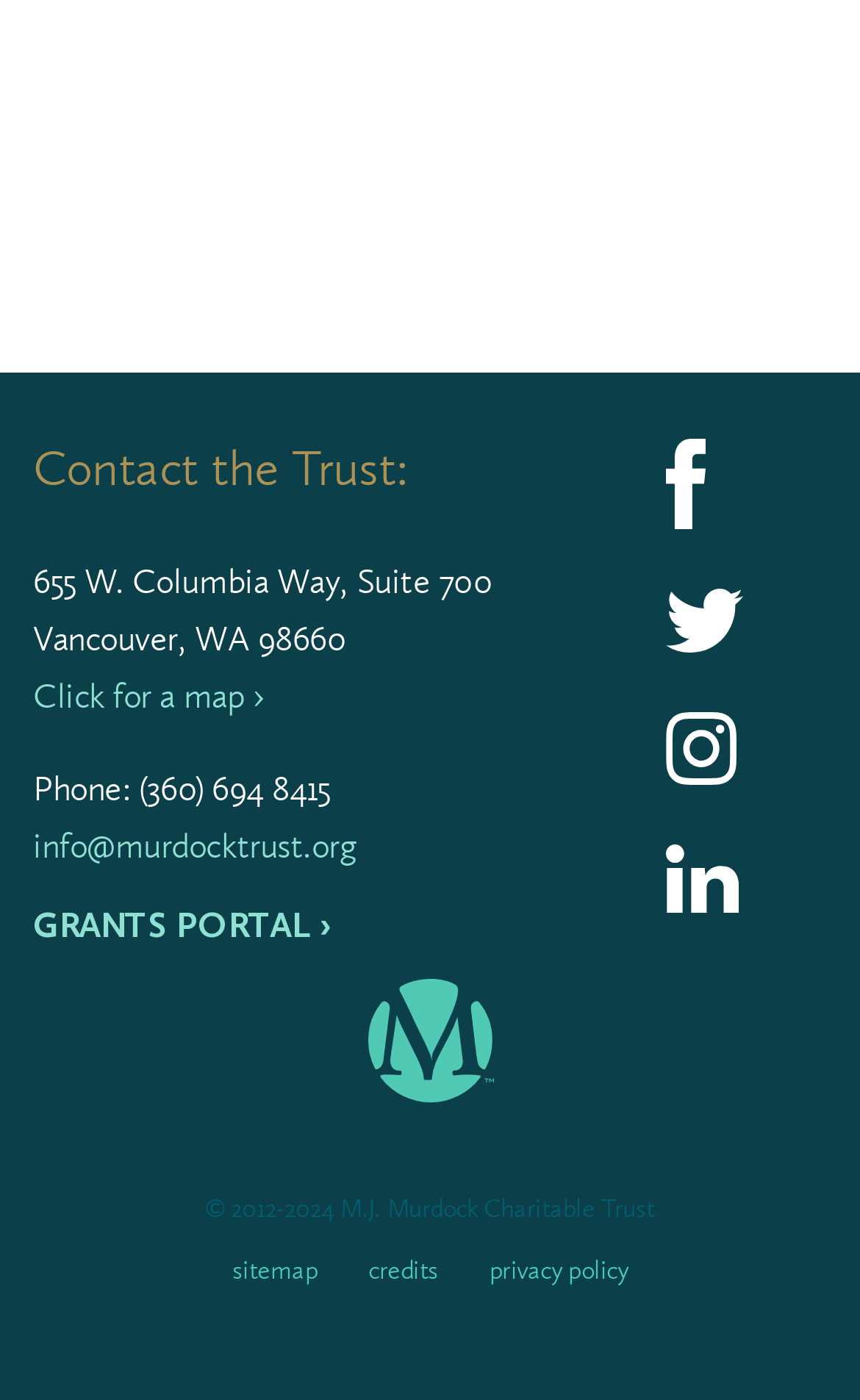Based on the image, please elaborate on the answer to the following question:
What is the address of the M.J. Murdock Charitable Trust?

I found the address by looking at the static text elements on the webpage, specifically the ones under the 'Contact the Trust:' heading. The address is '655 W. Columbia Way, Suite 700'.